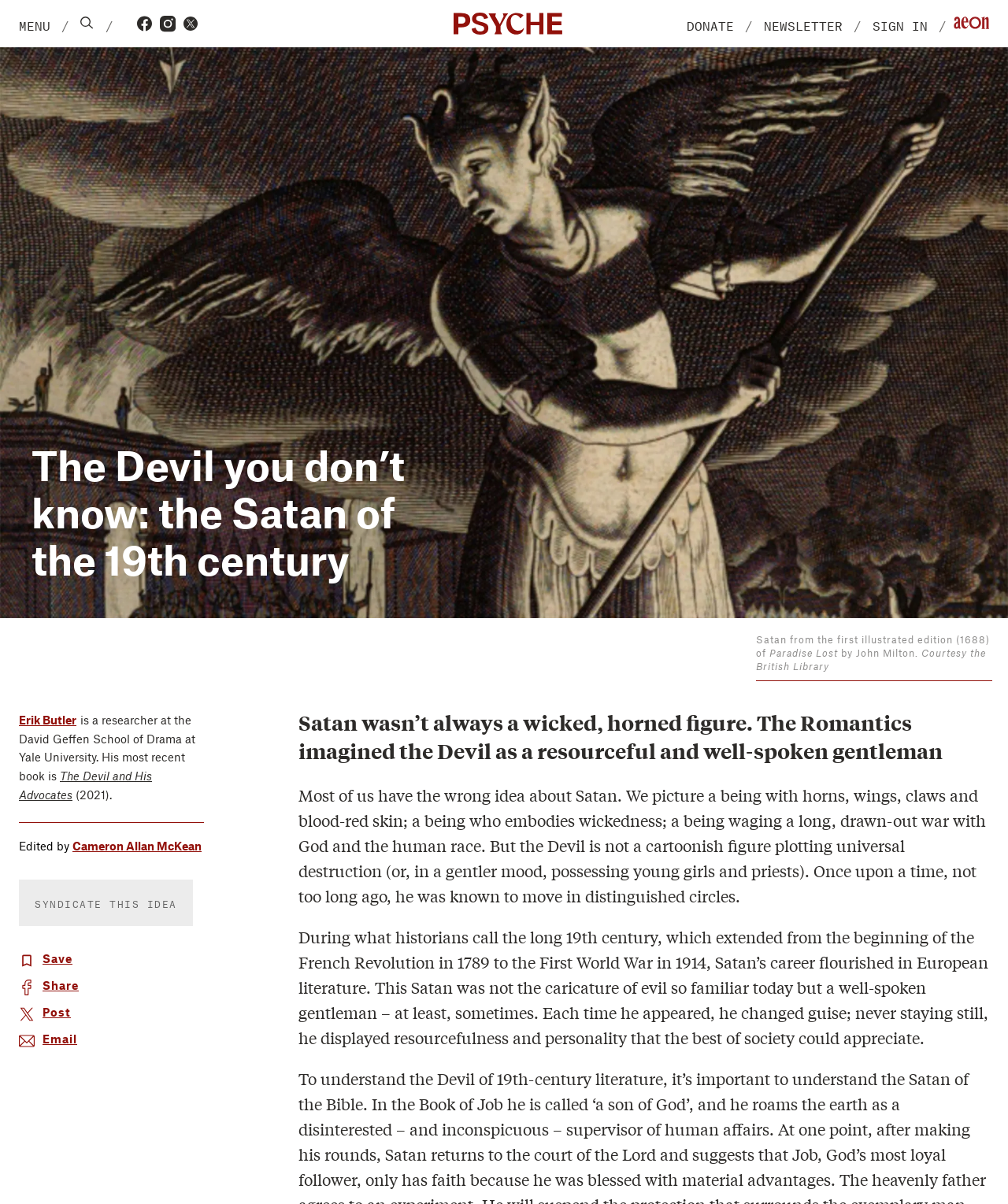Can you specify the bounding box coordinates of the area that needs to be clicked to fulfill the following instruction: "Click the 'SIGN IN' button"?

[0.866, 0.013, 0.95, 0.026]